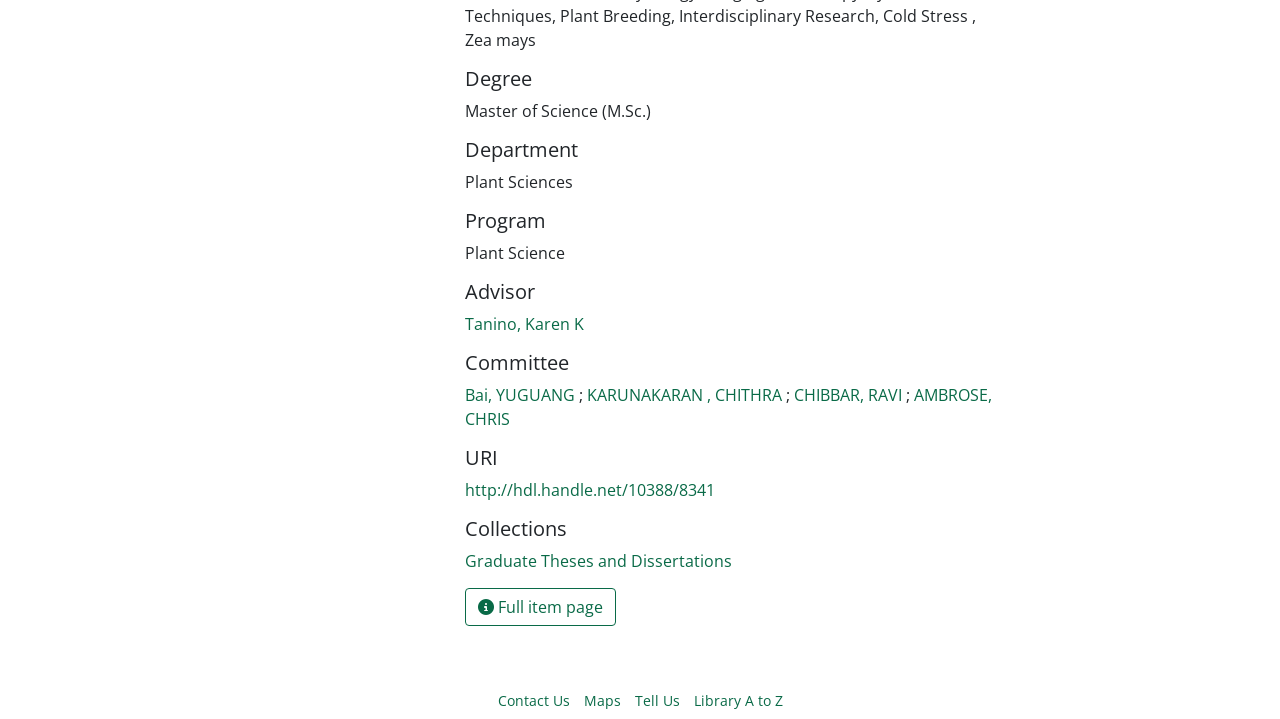Identify the bounding box coordinates for the UI element described as follows: http://hdl.handle.net/10388/8341. Use the format (top-left x, top-left y, bottom-right x, bottom-right y) and ensure all values are floating point numbers between 0 and 1.

[0.363, 0.666, 0.559, 0.696]